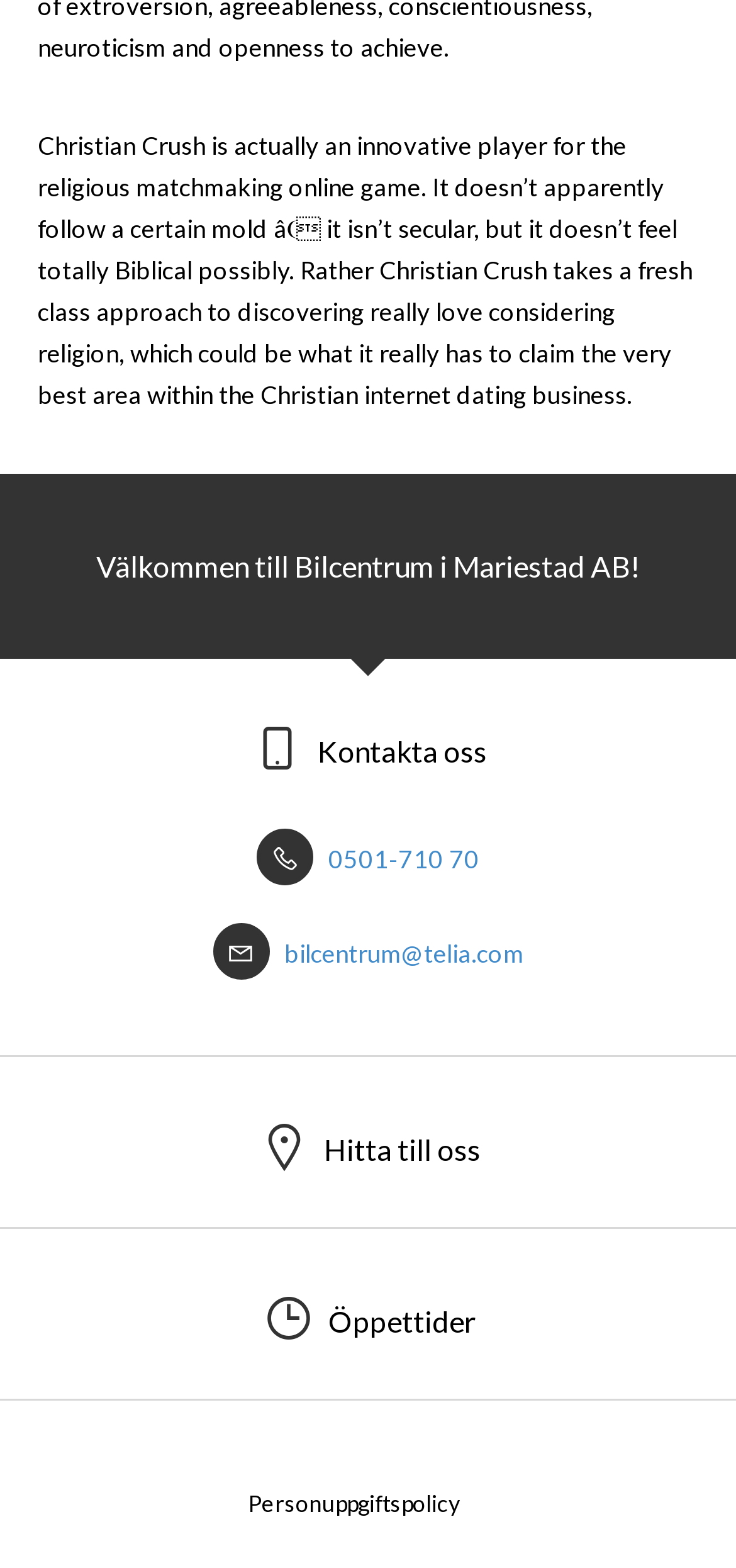Bounding box coordinates are specified in the format (top-left x, top-left y, bottom-right x, bottom-right y). All values are floating point numbers bounded between 0 and 1. Please provide the bounding box coordinate of the region this sentence describes: 0501-710 70

[0.349, 0.538, 0.651, 0.558]